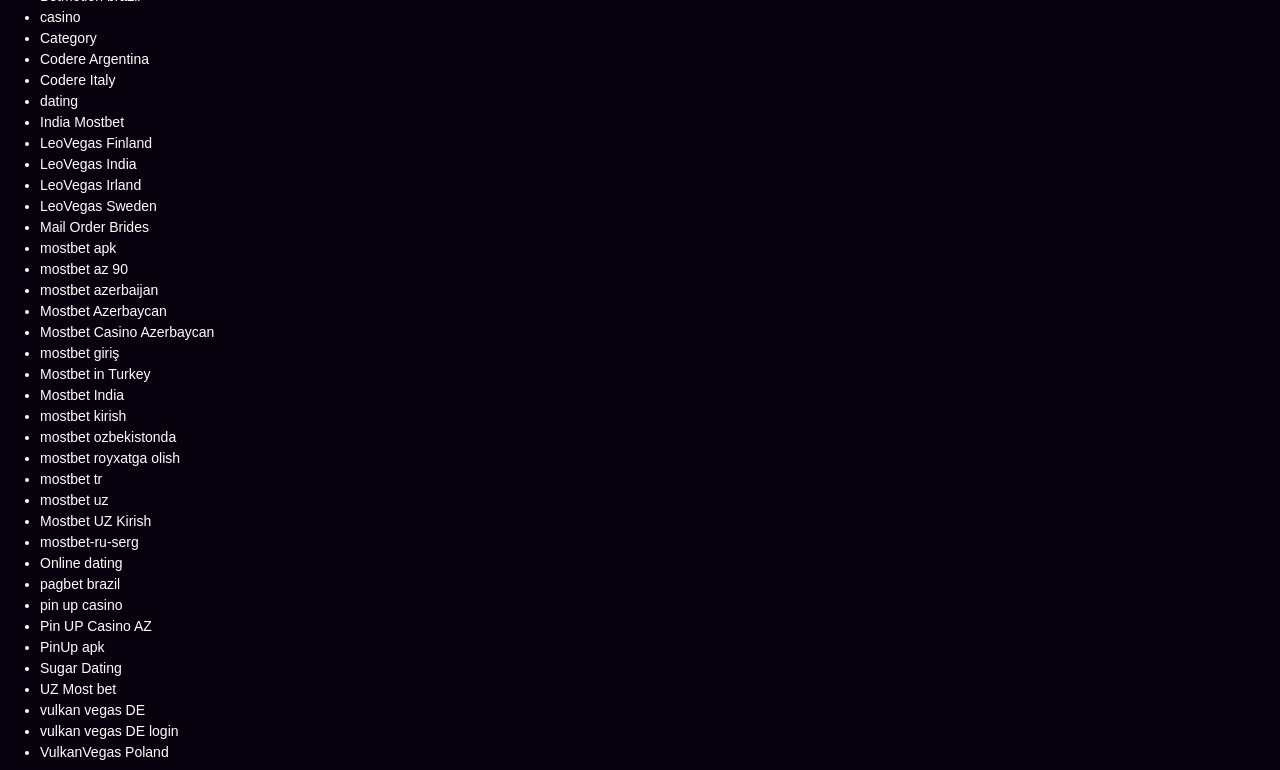What is the category of 'Codere Argentina'?
Please use the image to provide a one-word or short phrase answer.

Casino